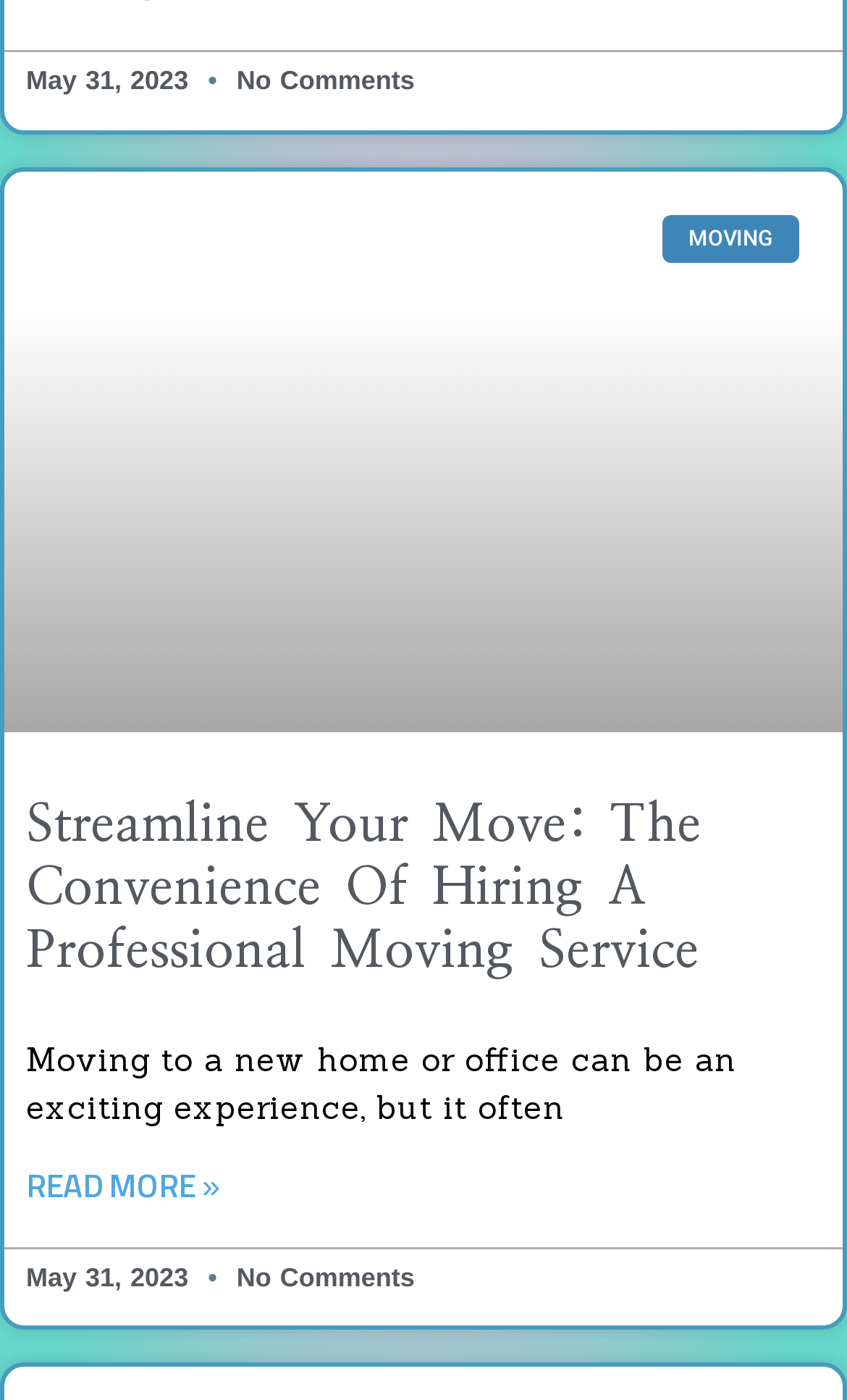What is the first word of the article content?
Based on the image, give a concise answer in the form of a single word or short phrase.

Moving